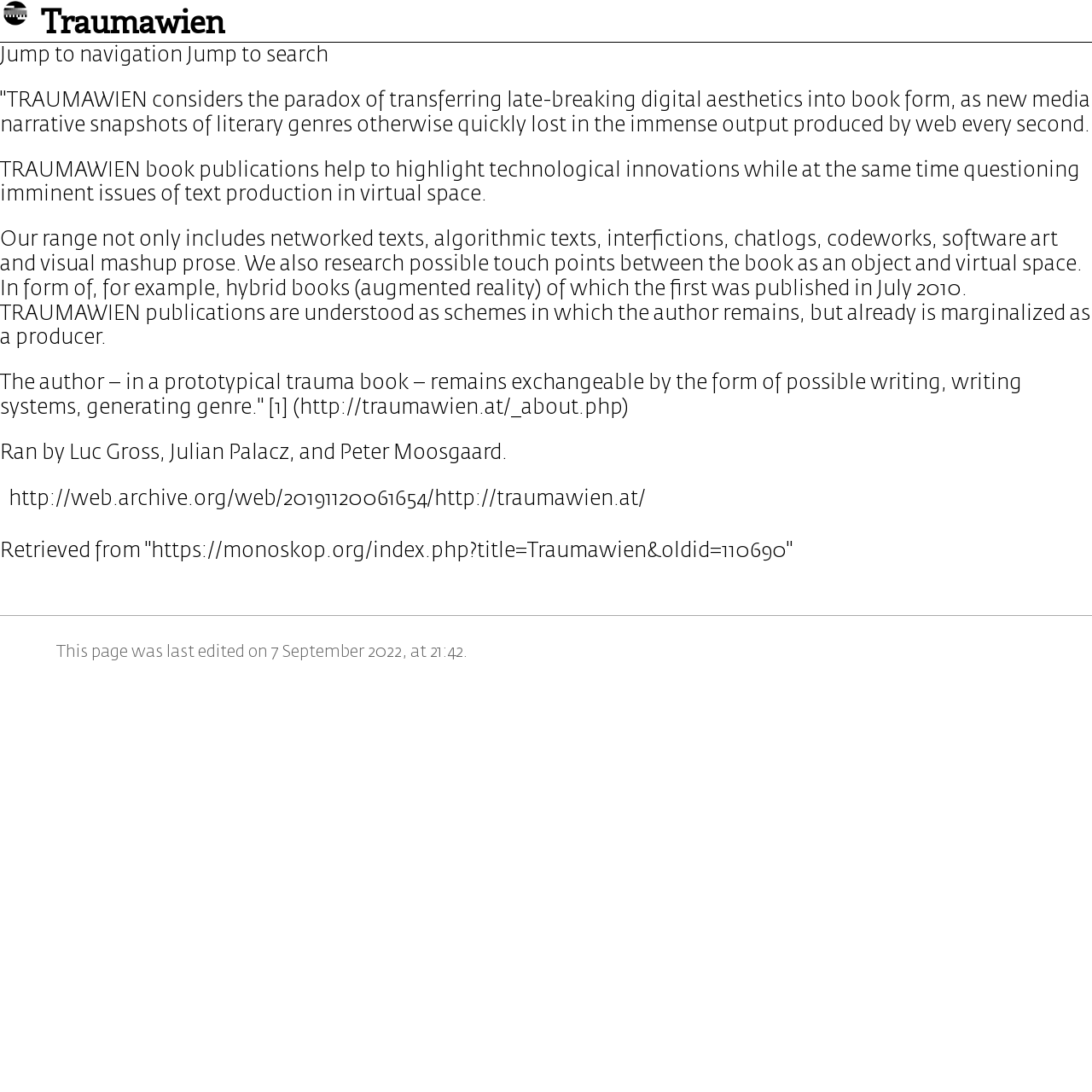Provide a thorough and detailed response to the question by examining the image: 
What is the main topic of TRAUMAWIEN?

Based on the static text elements, it is clear that TRAUMAWIEN is related to book publications, as it mentions 'book form', 'book publications', and 'hybrid books'.